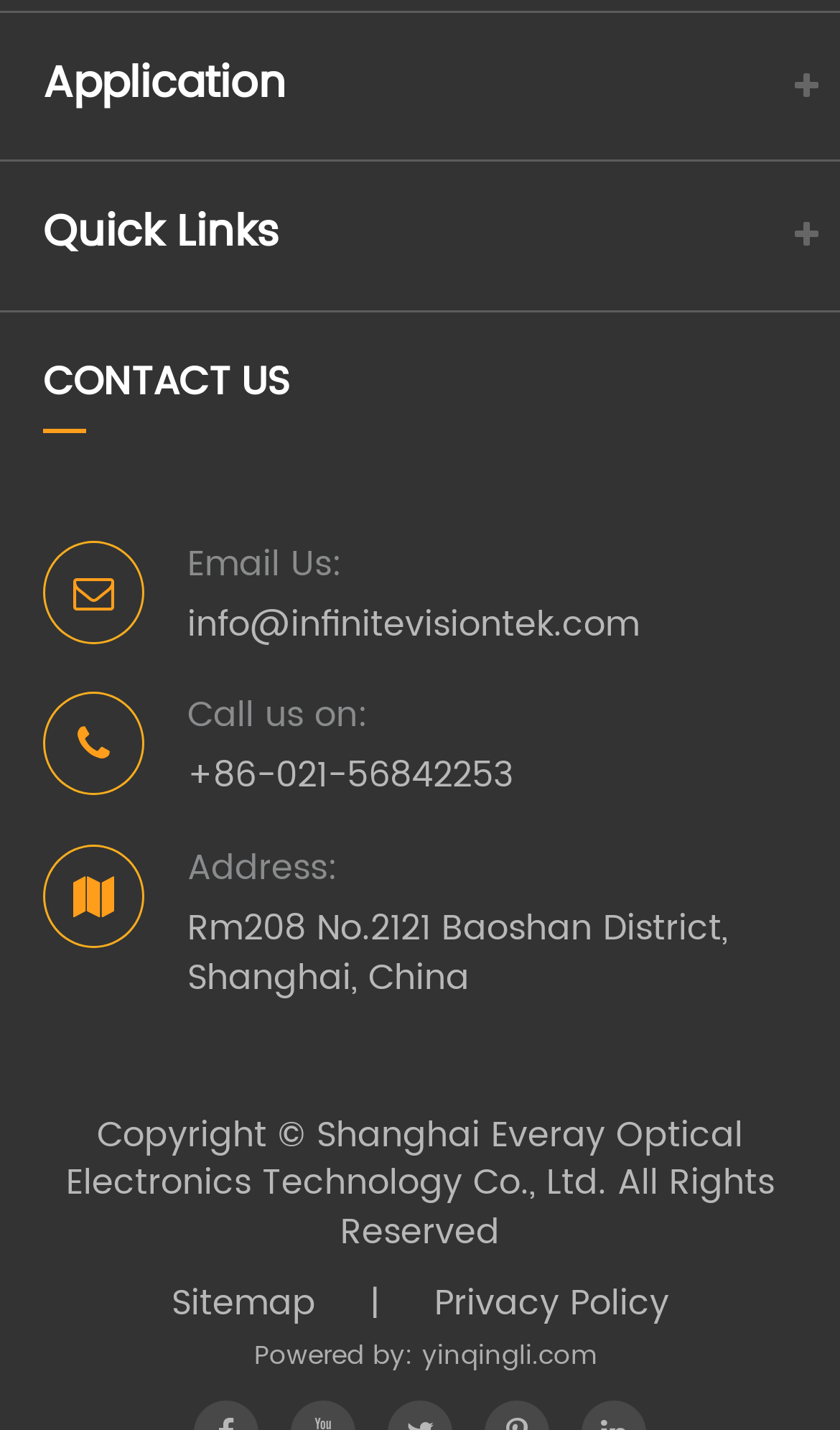Determine the bounding box coordinates of the clickable region to execute the instruction: "Check the privacy policy". The coordinates should be four float numbers between 0 and 1, denoted as [left, top, right, bottom].

[0.517, 0.892, 0.796, 0.931]